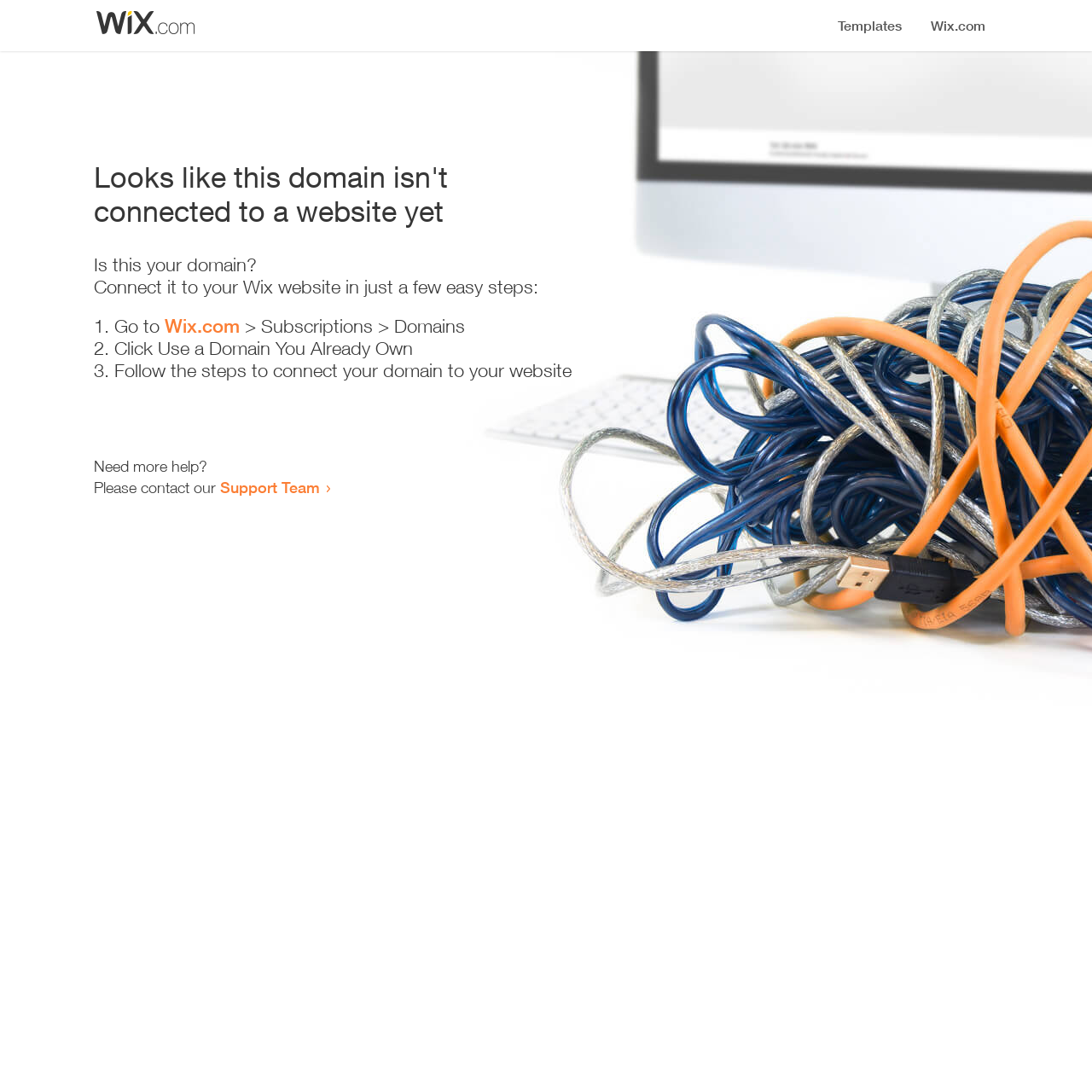Identify the bounding box for the UI element specified in this description: "Wix.com". The coordinates must be four float numbers between 0 and 1, formatted as [left, top, right, bottom].

[0.151, 0.288, 0.22, 0.309]